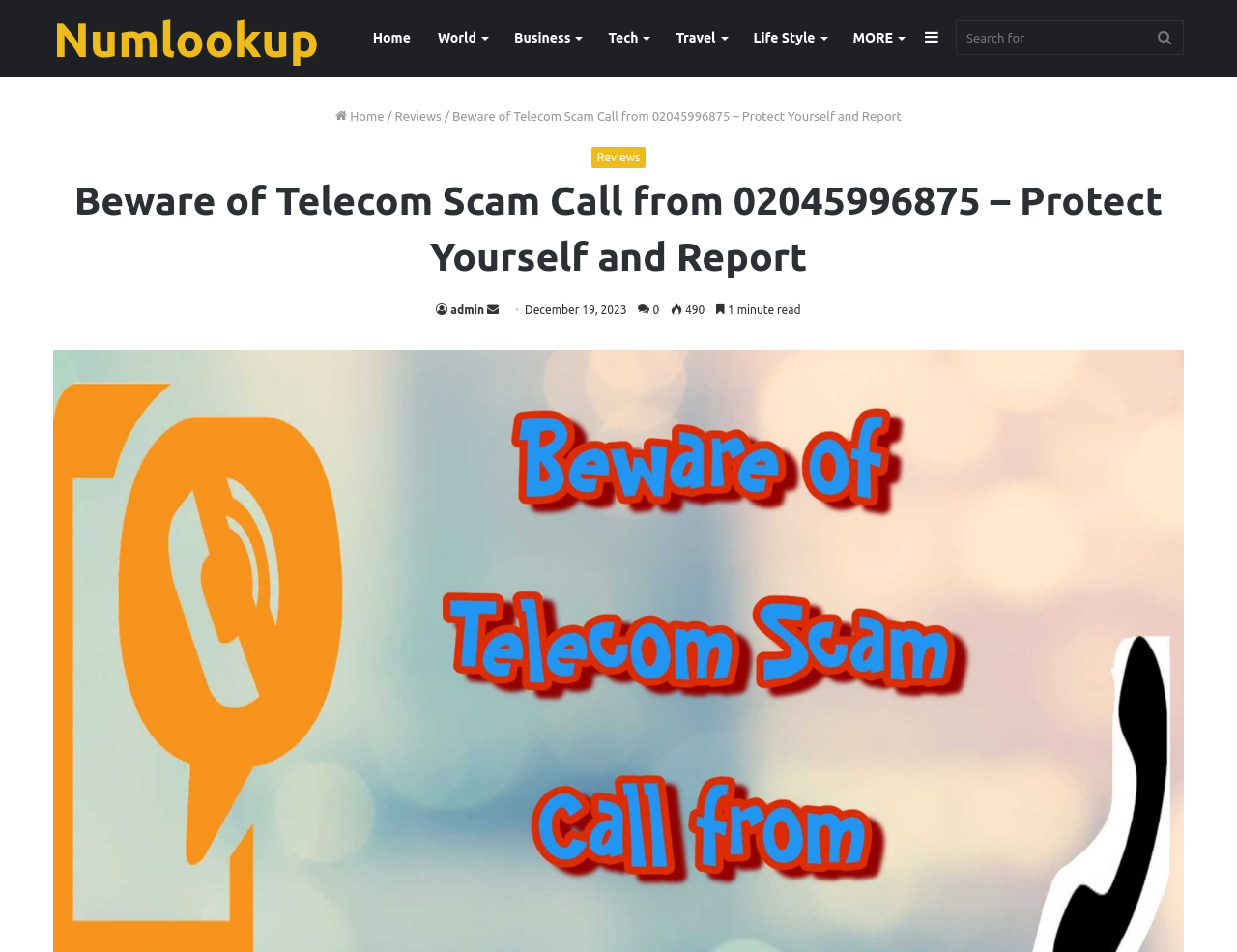What is the estimated reading time of the article?
Could you give a comprehensive explanation in response to this question?

The webpage has a static text '1 minute read' which suggests that the estimated reading time of the article is 1 minute.